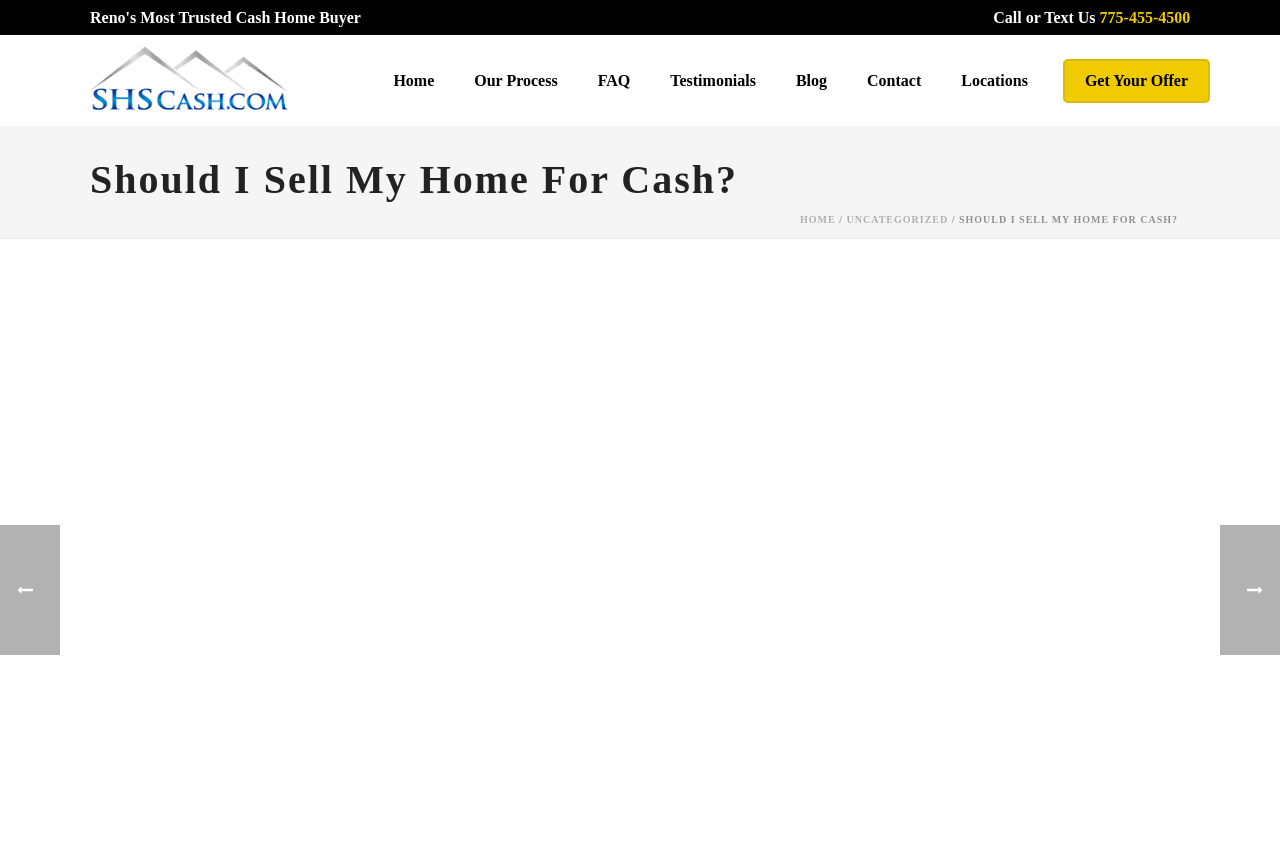What is the purpose of the 'Get Your Offer' button?
From the image, respond with a single word or phrase.

To get a cash offer for a house